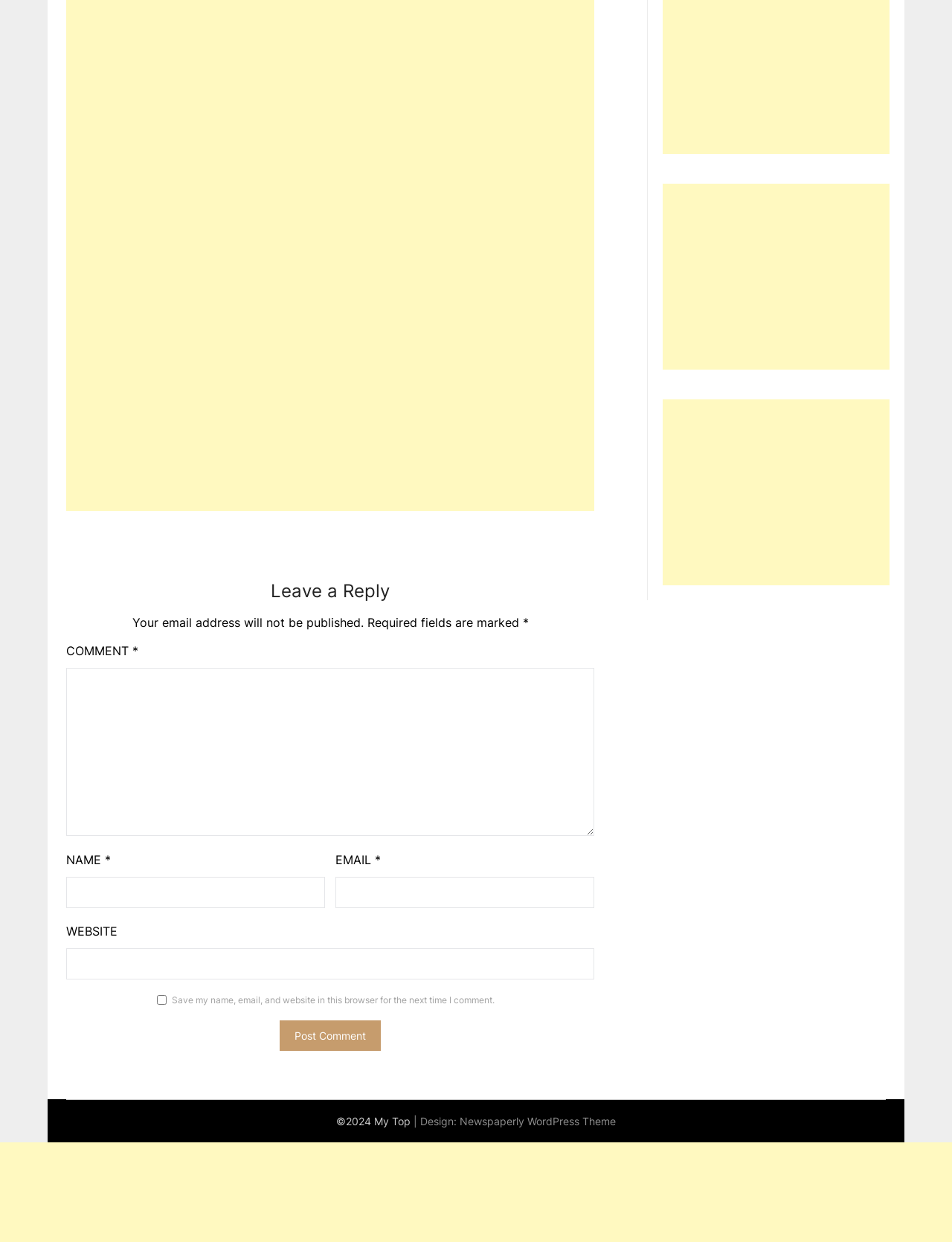Please provide a brief answer to the following inquiry using a single word or phrase:
What is the theme of the webpage?

Newspaperly WordPress Theme